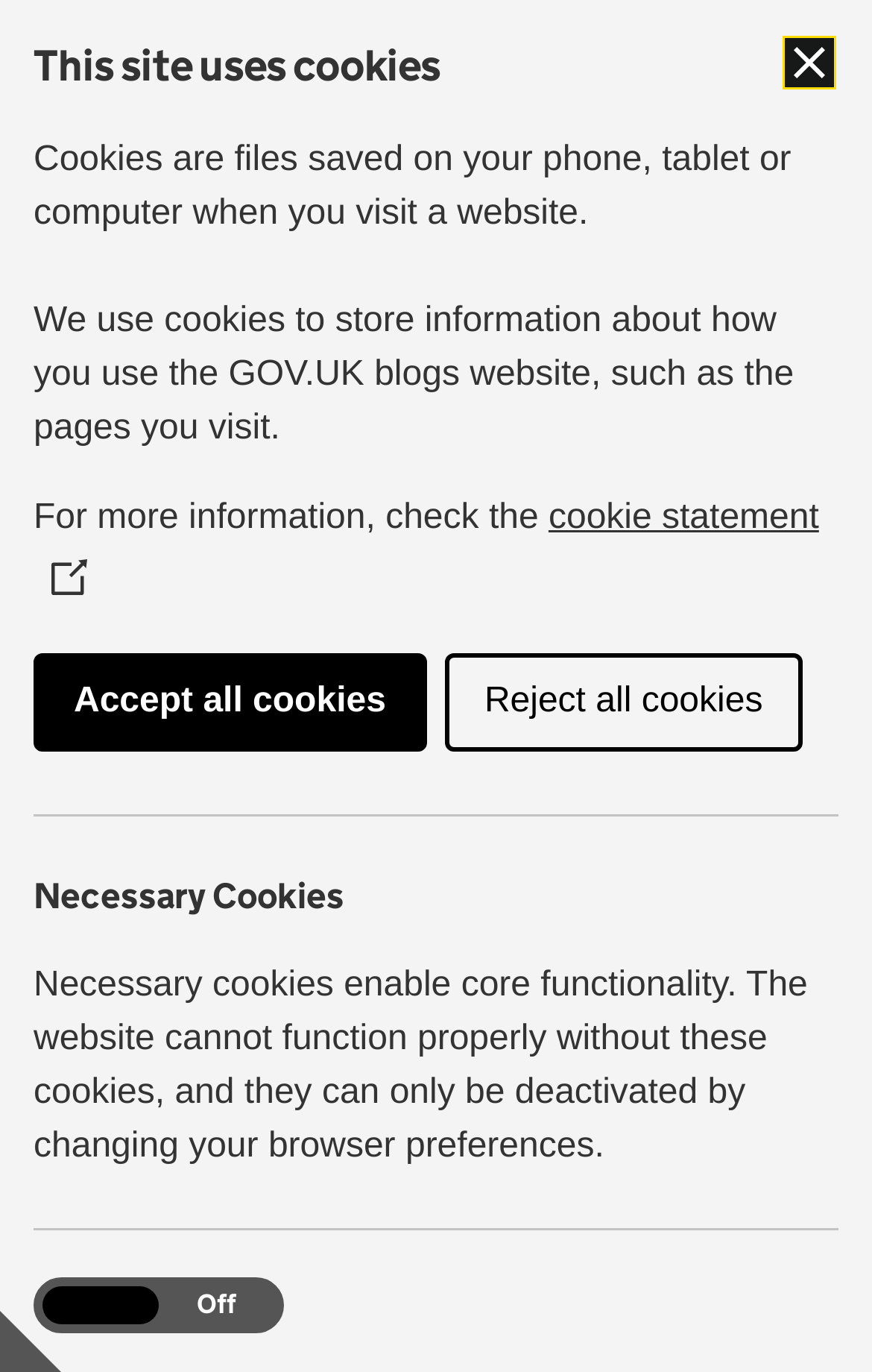Locate the bounding box coordinates of the clickable region necessary to complete the following instruction: "Skip to main content". Provide the coordinates in the format of four float numbers between 0 and 1, i.e., [left, top, right, bottom].

[0.0, 0.0, 0.079, 0.034]